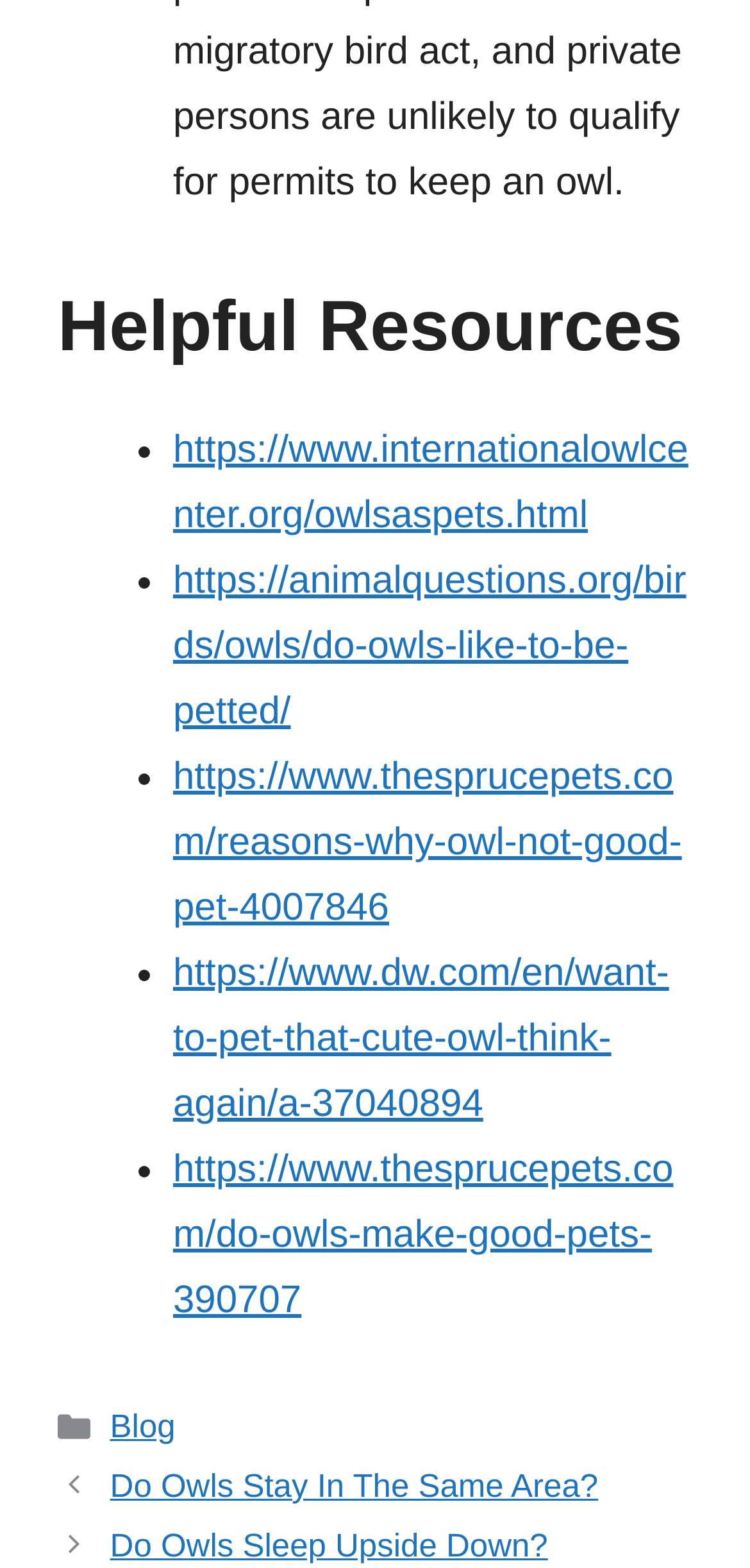Find the bounding box coordinates for the element that must be clicked to complete the instruction: "explore 'Do Owls Sleep Upside Down?'". The coordinates should be four float numbers between 0 and 1, indicated as [left, top, right, bottom].

[0.147, 0.974, 0.731, 0.997]